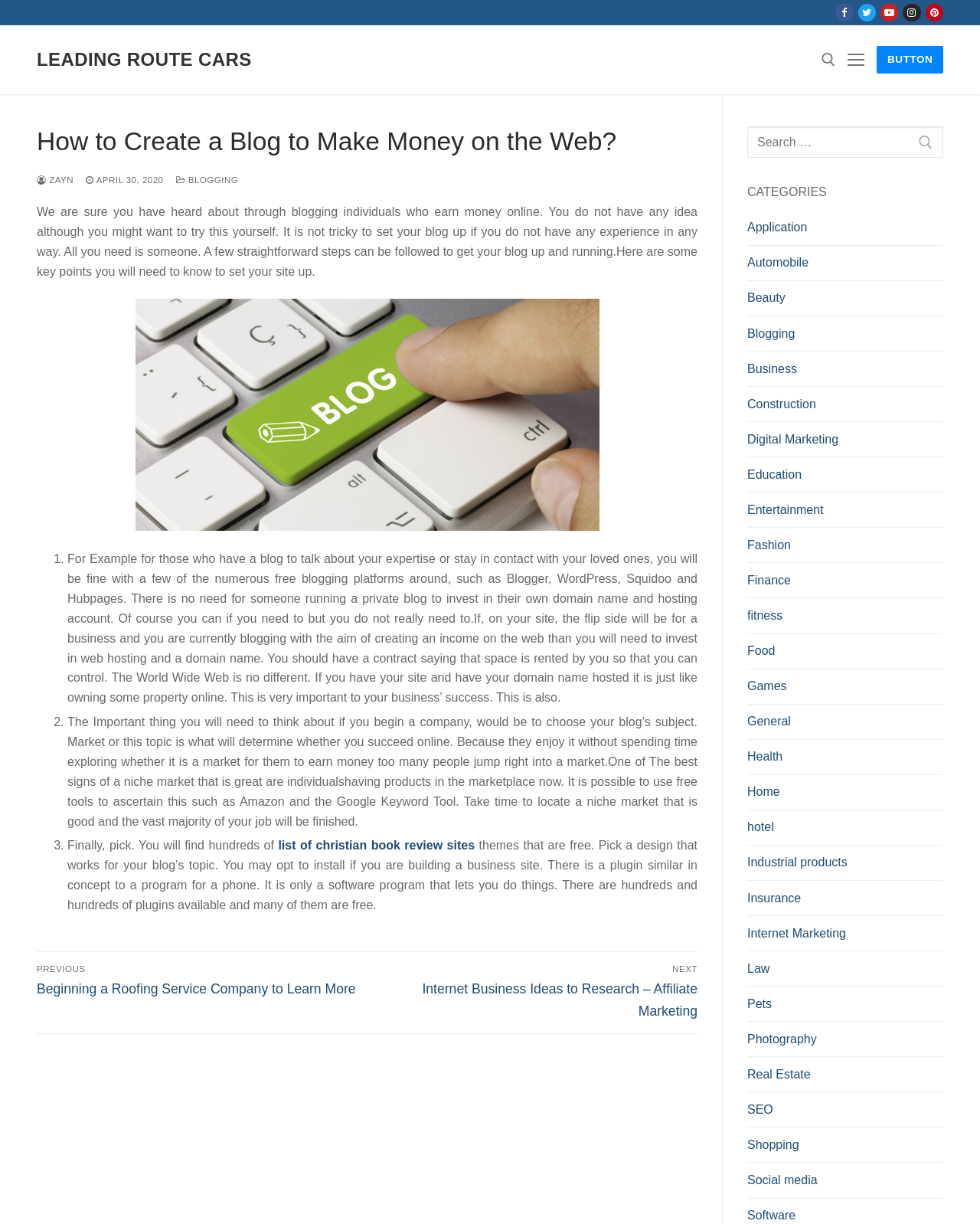Could you specify the bounding box coordinates for the clickable section to complete the following instruction: "Search for a blog"?

[0.645, 0.088, 0.864, 0.141]